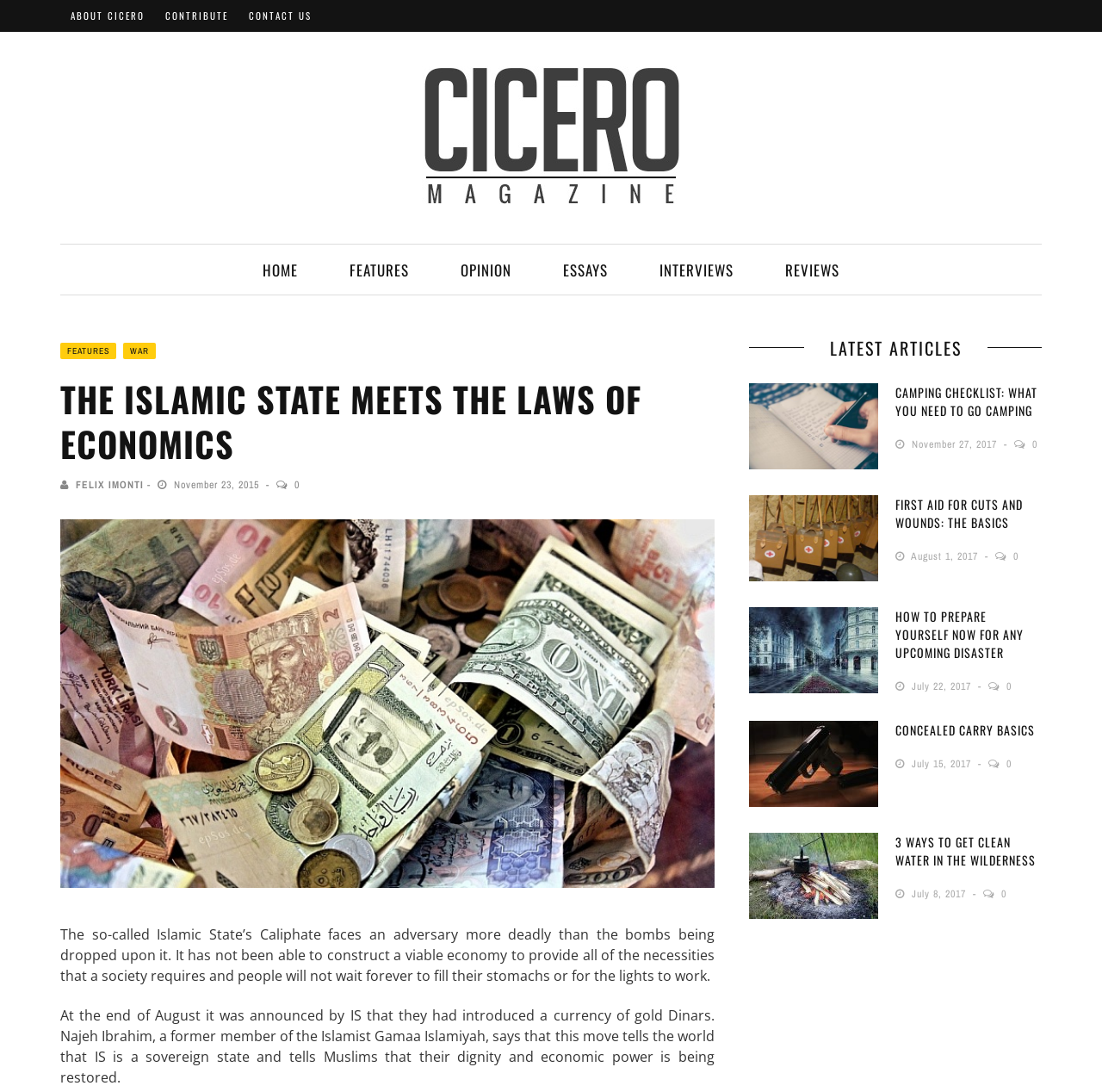Determine the bounding box for the HTML element described here: "Contact Us". The coordinates should be given as [left, top, right, bottom] with each number being a float between 0 and 1.

[0.226, 0.0, 0.283, 0.029]